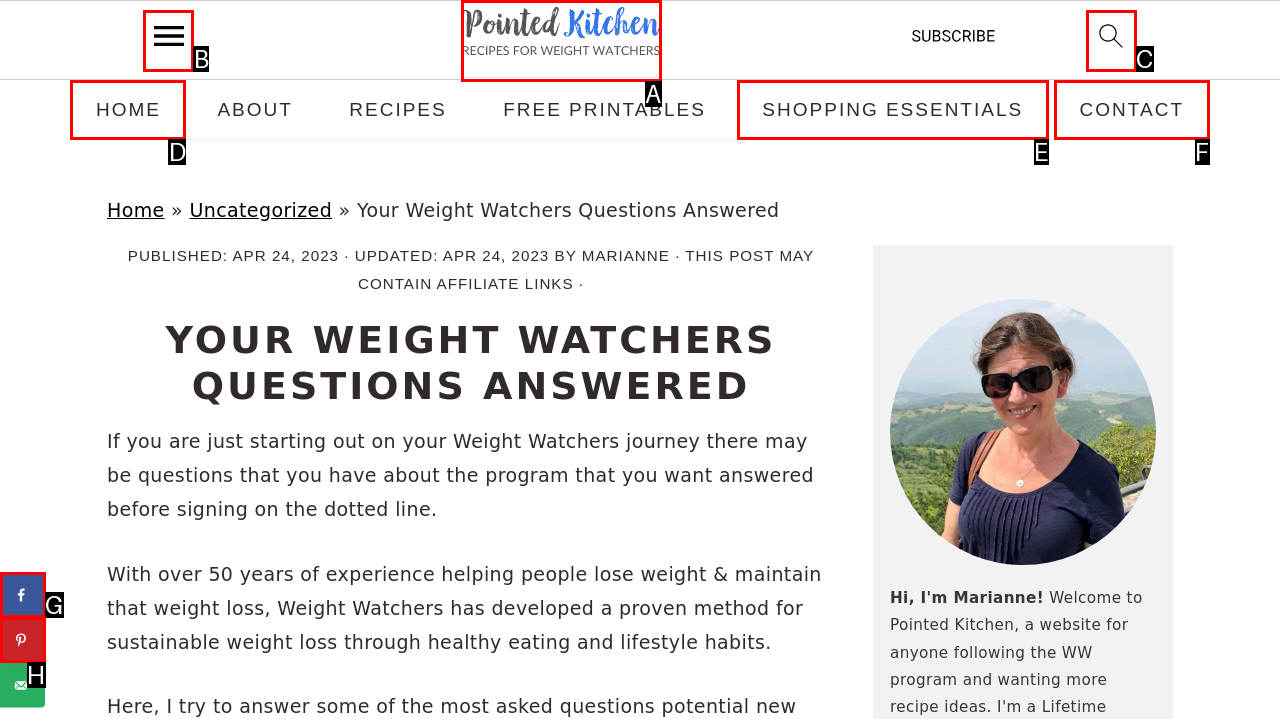Identify the letter that best matches this UI element description: alt="go to homepage"
Answer with the letter from the given options.

A